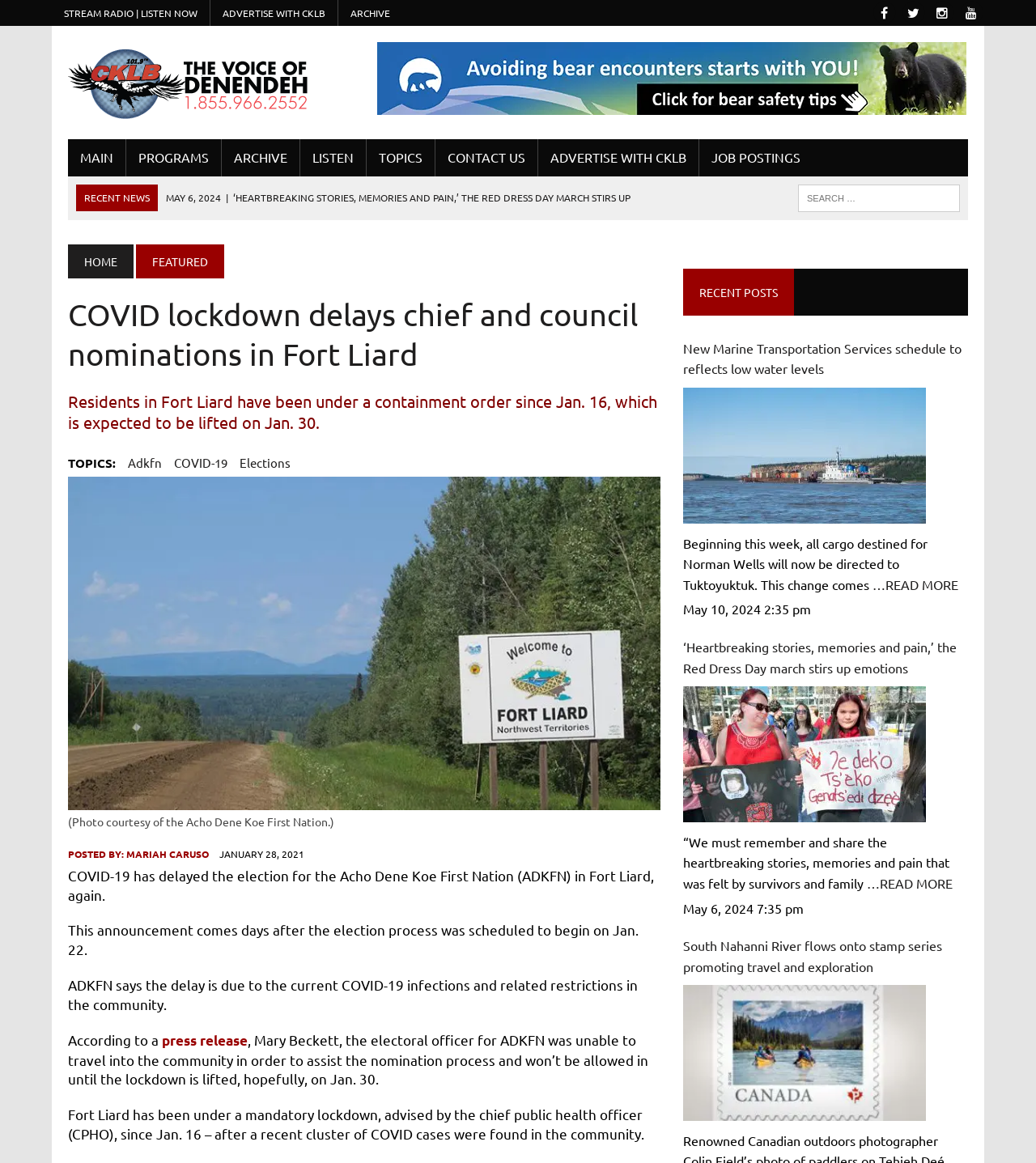What is the name of the radio station?
Use the screenshot to answer the question with a single word or phrase.

CKLB Radio